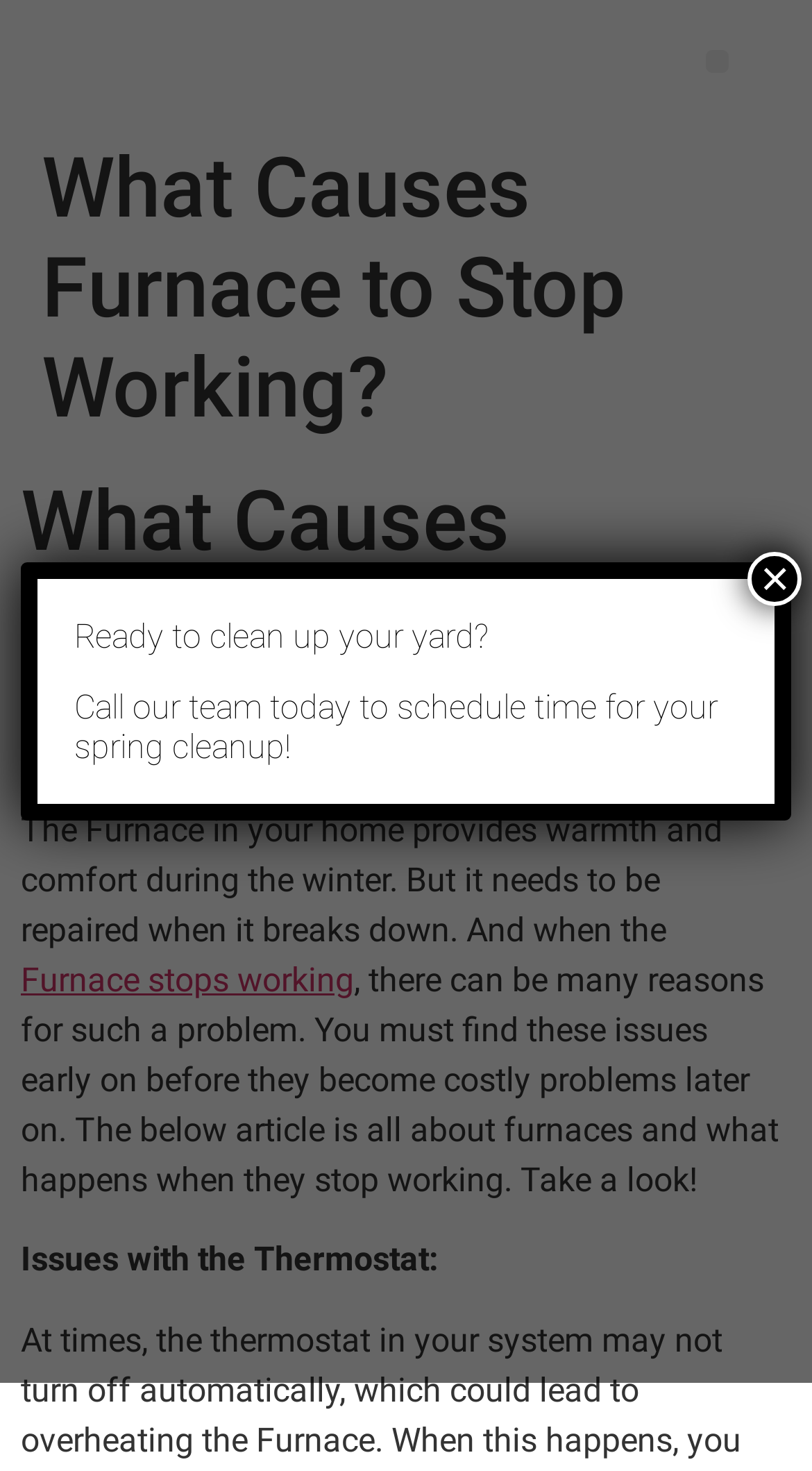Give a one-word or short phrase answer to the question: 
What is the purpose of the article?

To discuss furnace issues